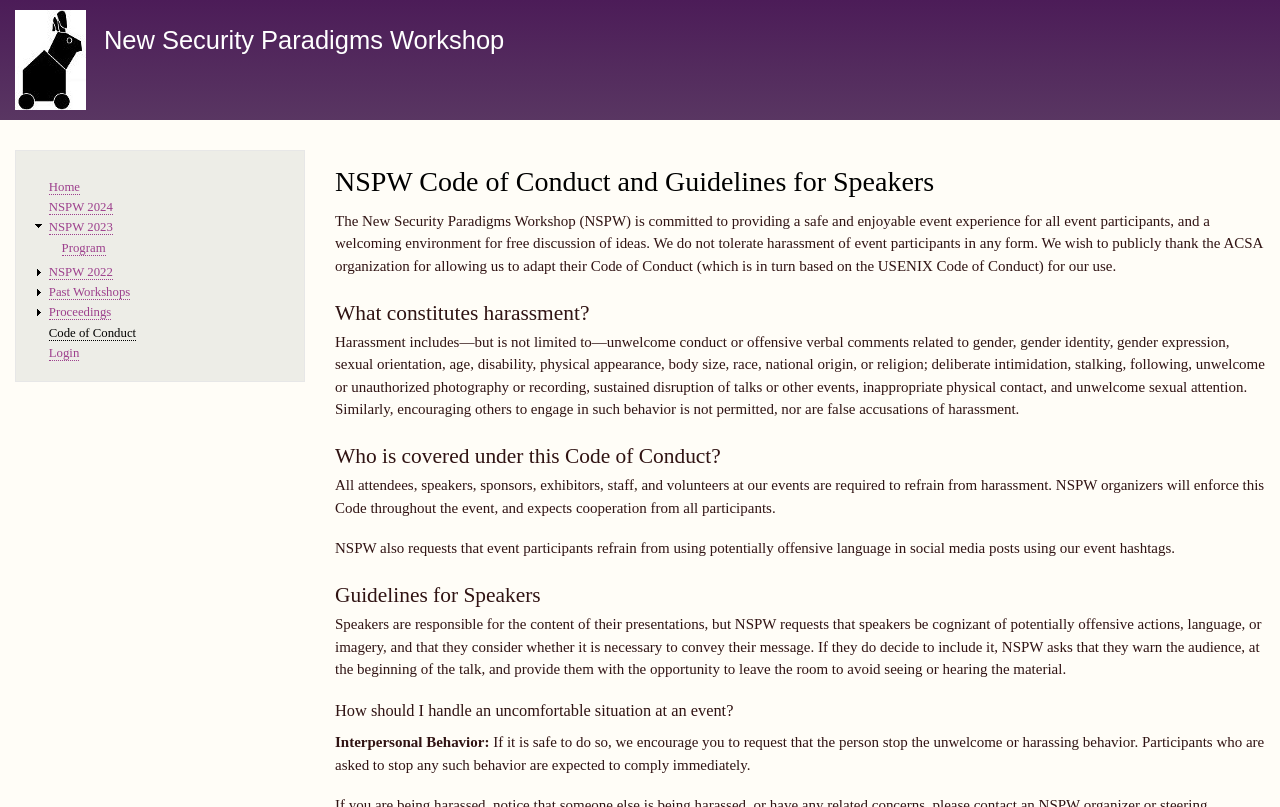Please specify the bounding box coordinates of the clickable region to carry out the following instruction: "view NSPW 2024". The coordinates should be four float numbers between 0 and 1, in the format [left, top, right, bottom].

[0.038, 0.248, 0.088, 0.266]